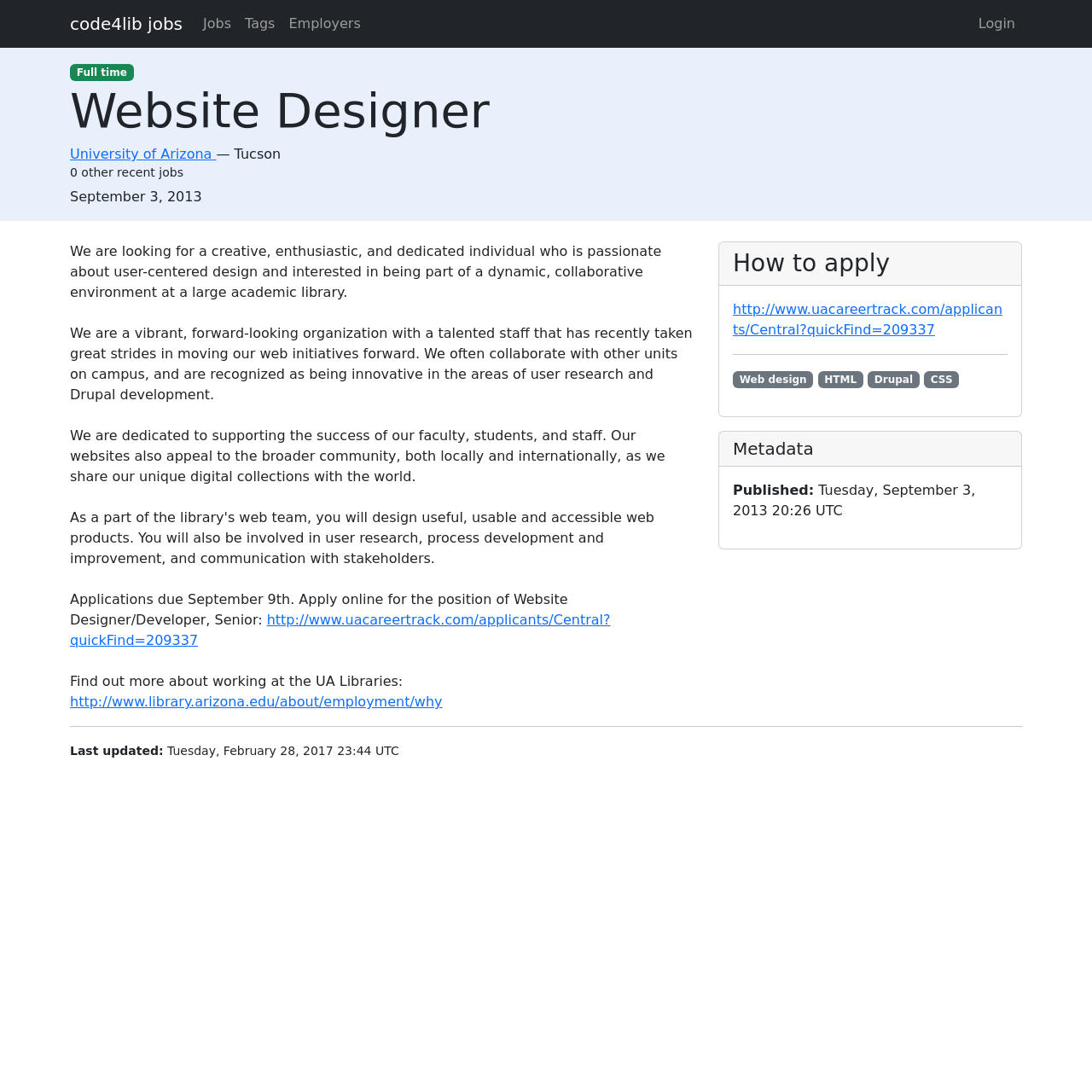Determine the bounding box coordinates of the clickable region to execute the instruction: "Click on the 'Web design' tag". The coordinates should be four float numbers between 0 and 1, denoted as [left, top, right, bottom].

[0.671, 0.34, 0.745, 0.355]